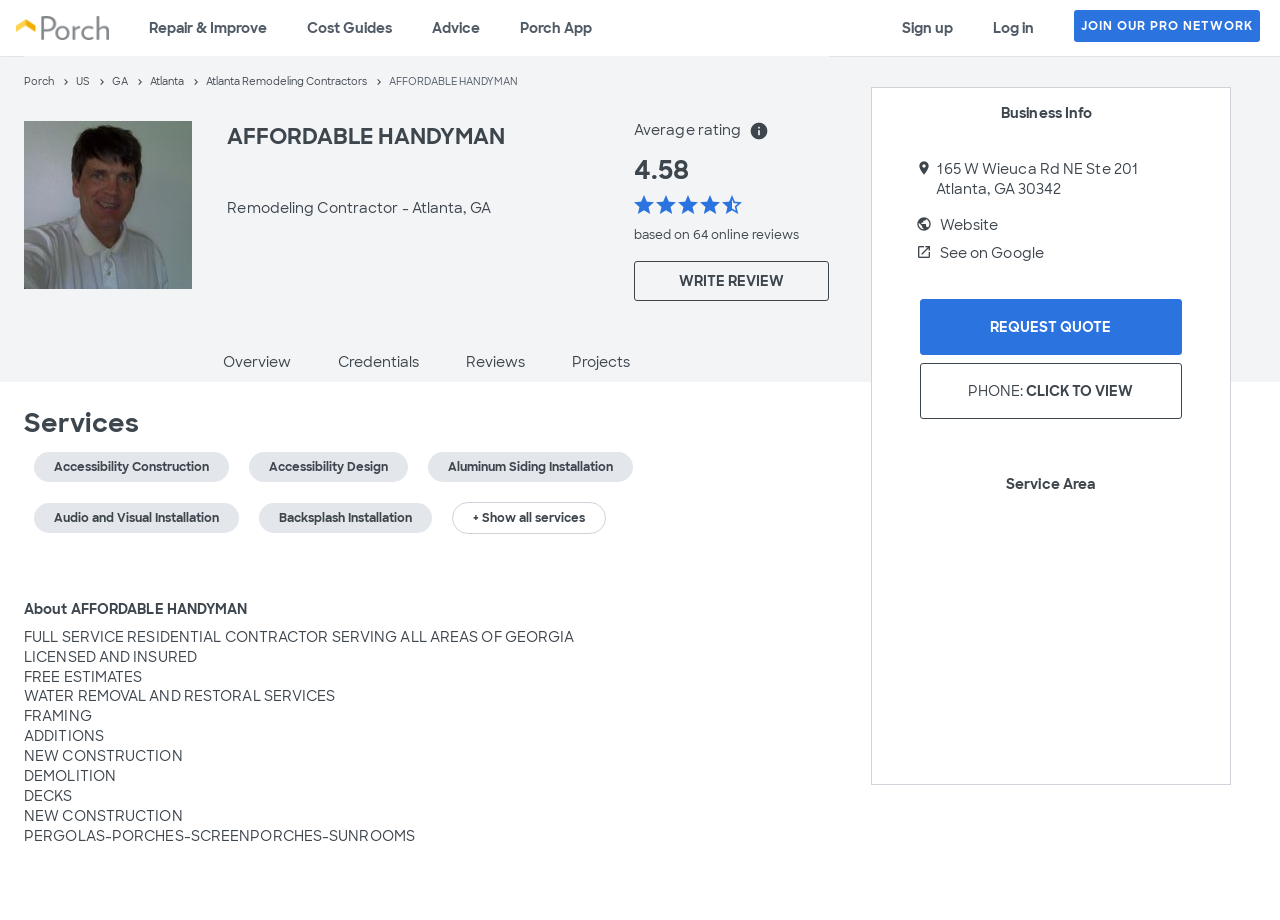Bounding box coordinates should be in the format (top-left x, top-left y, bottom-right x, bottom-right y) and all values should be floating point numbers between 0 and 1. Determine the bounding box coordinate for the UI element described as: Advice

[0.322, 0.0, 0.391, 0.061]